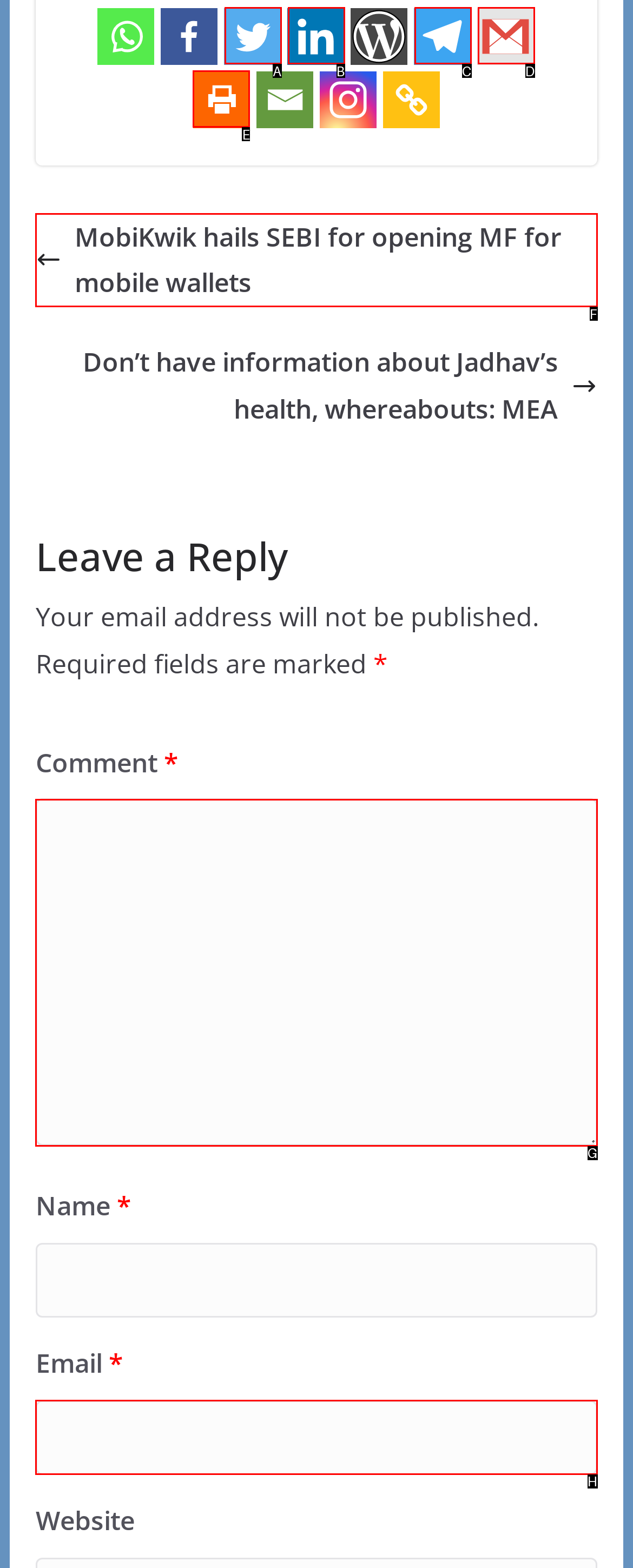Please select the letter of the HTML element that fits the description: aria-label="Gmail" title="Google Gmail". Answer with the option's letter directly.

D